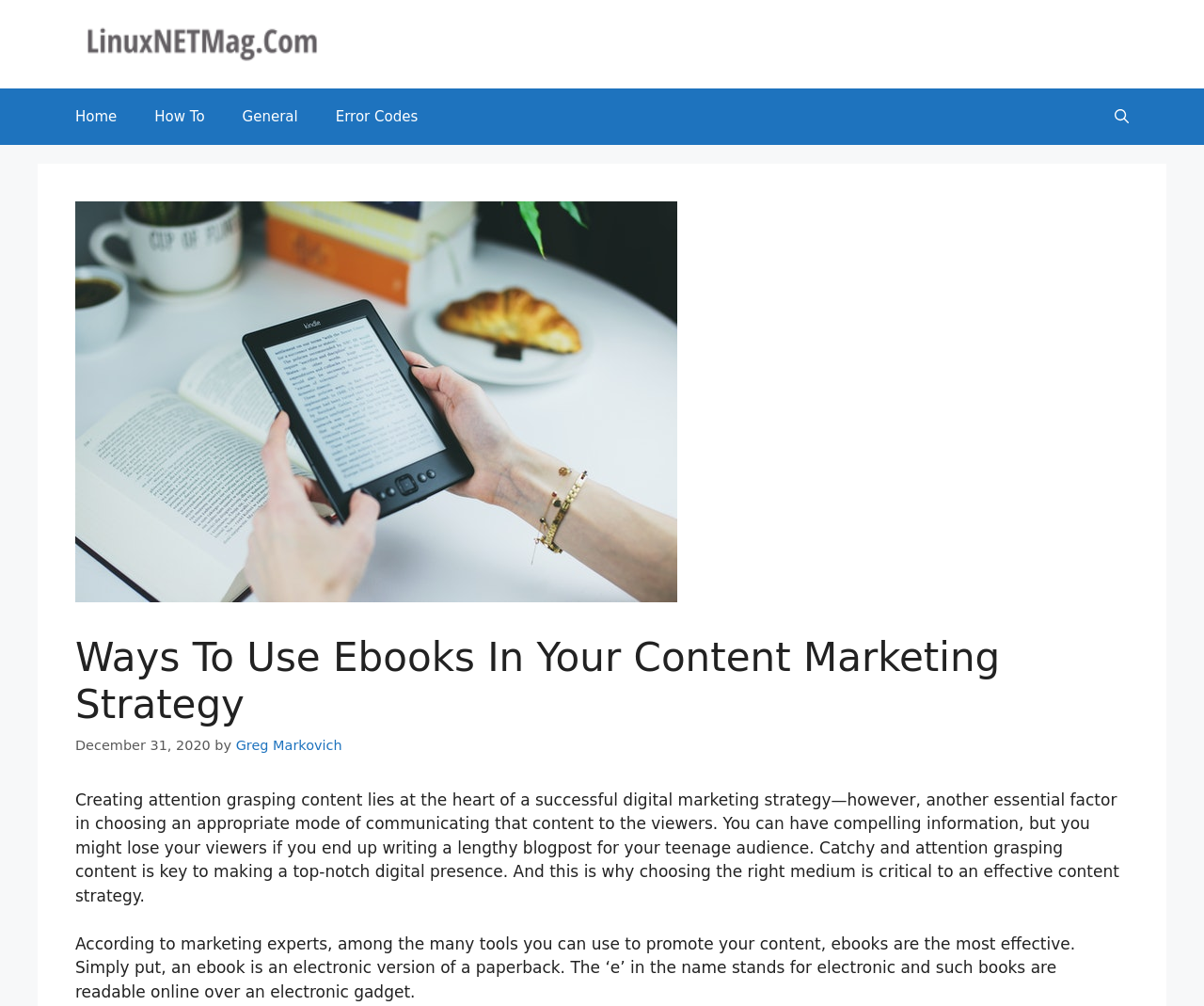Who is the author of the article?
Please answer the question as detailed as possible.

The author of the article can be found in the link element, which is a child of the HeaderAsNonLandmark element. The link element contains the text 'Greg Markovich', indicating that he is the author of the article.